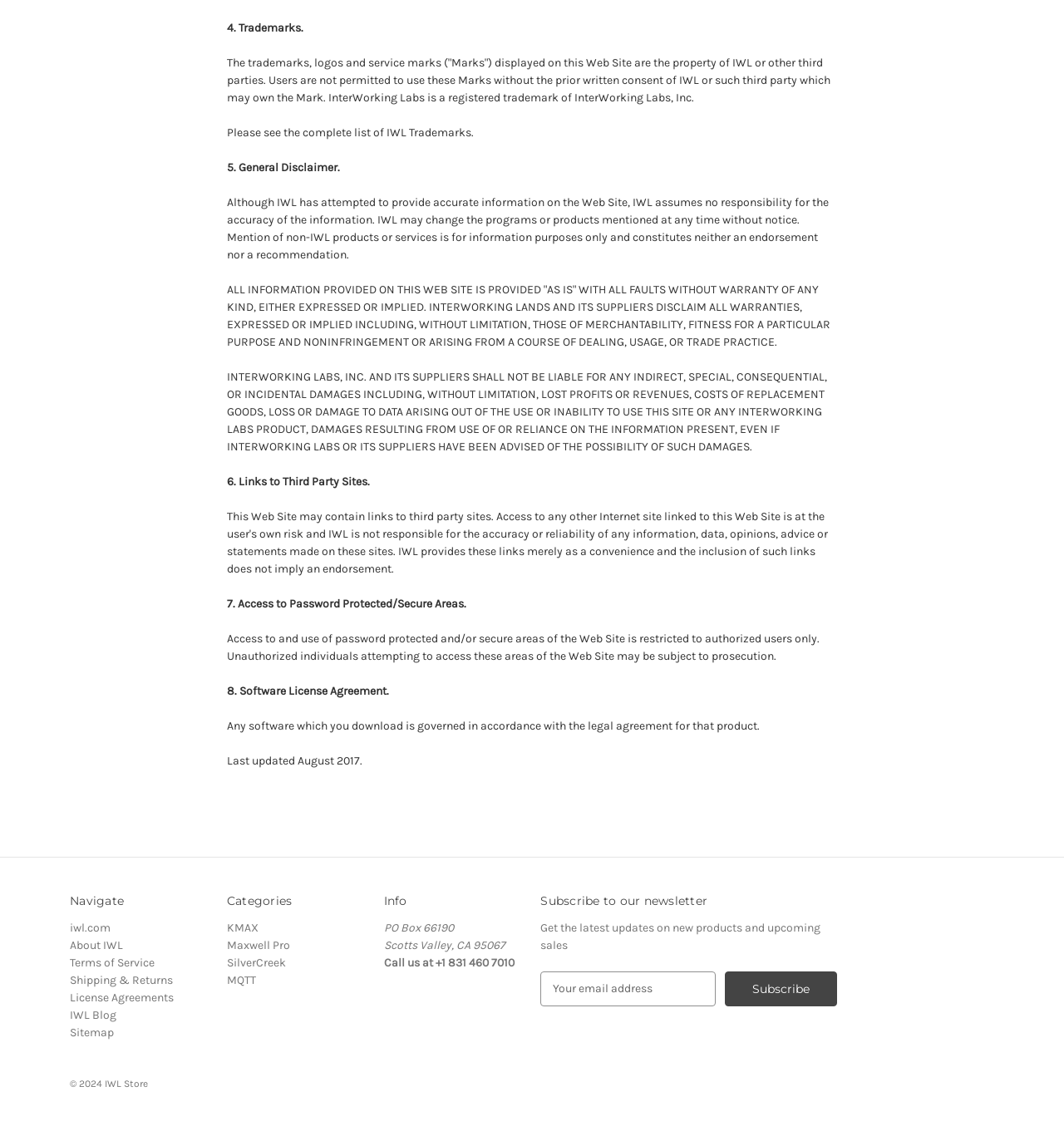Highlight the bounding box coordinates of the region I should click on to meet the following instruction: "Click the 'Request A Quote' button".

None